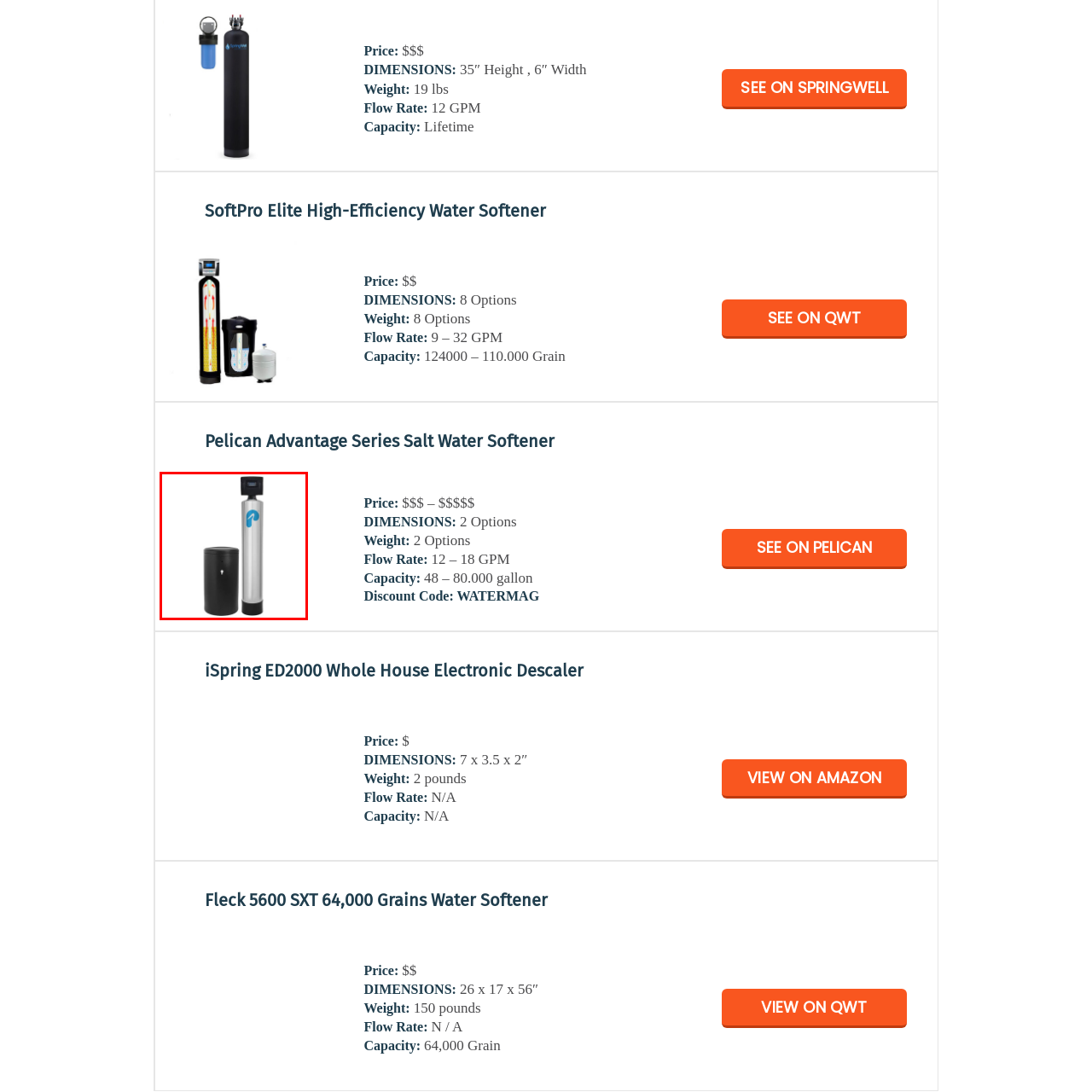What is the color of the logo on the cylindrical tank?
Inspect the image within the red bounding box and respond with a detailed answer, leveraging all visible details.

According to the caption, the metallic cylindrical tank is prominently adorned with a blue logo, which is indicative of the brand's identity.